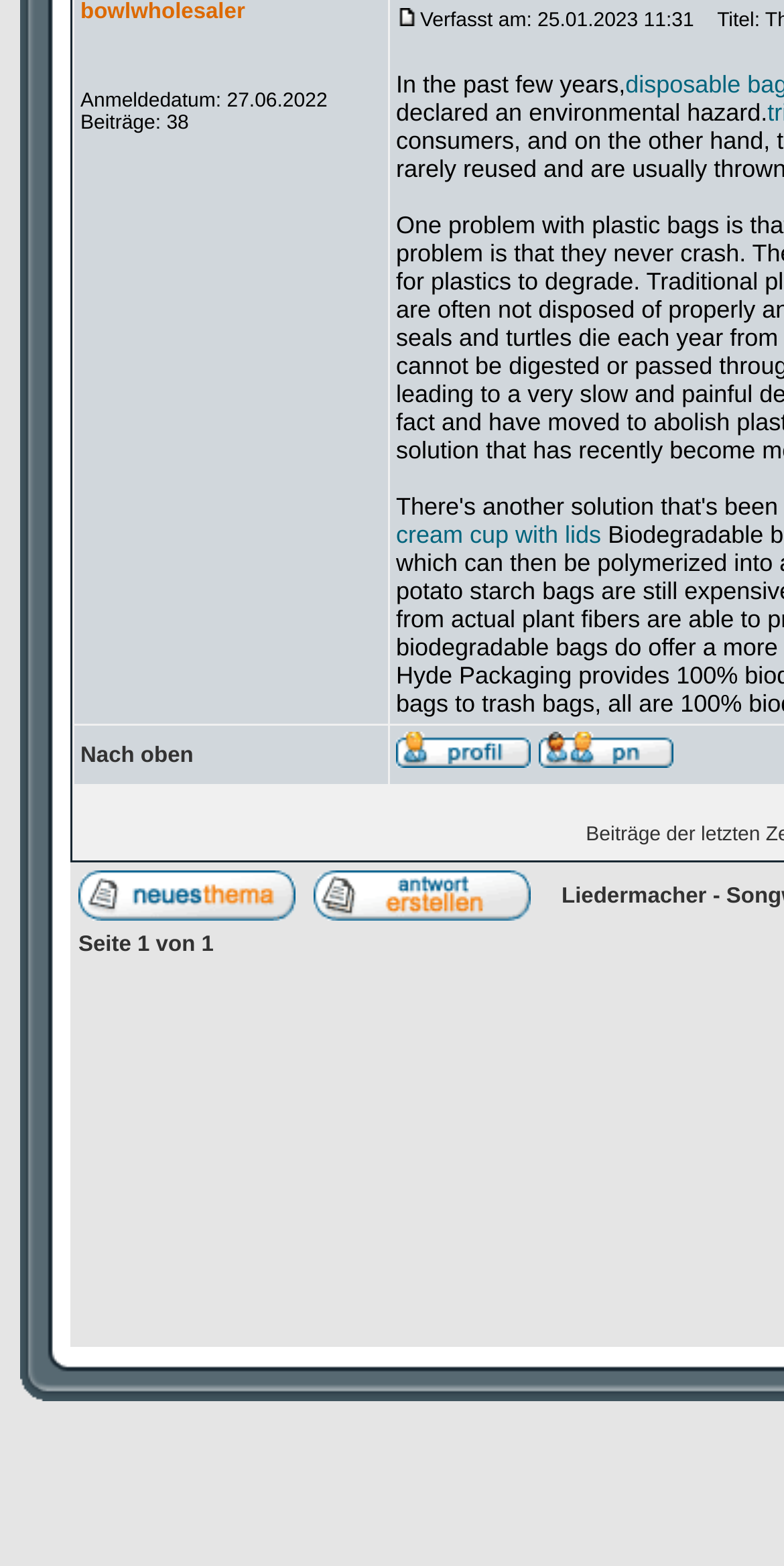Please find the bounding box coordinates (top-left x, top-left y, bottom-right x, bottom-right y) in the screenshot for the UI element described as follows: alt="Neues Thema eröffnen"

[0.1, 0.56, 0.377, 0.576]